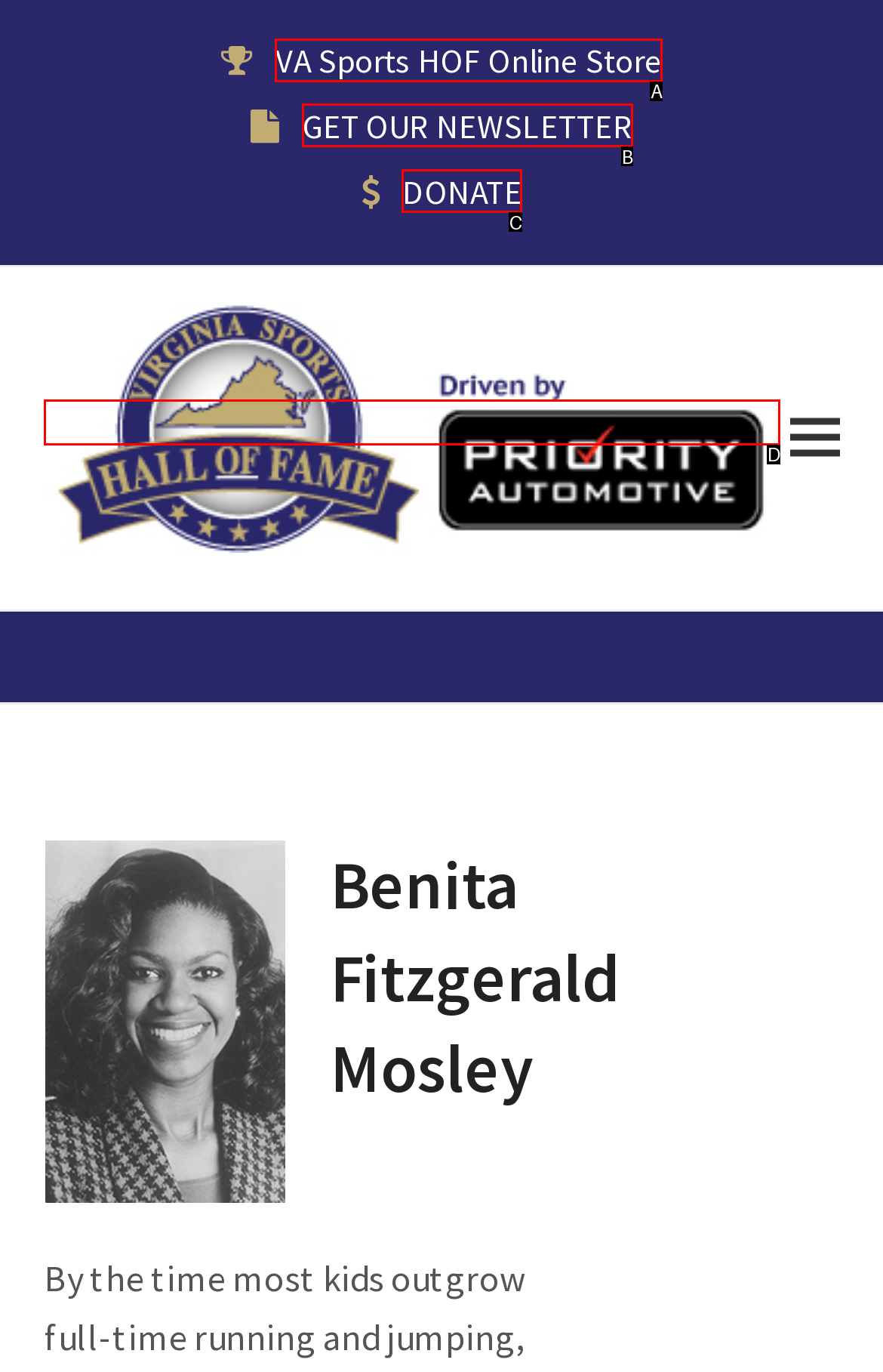Identify which HTML element matches the description: VA Sports HOF Online Store. Answer with the correct option's letter.

A